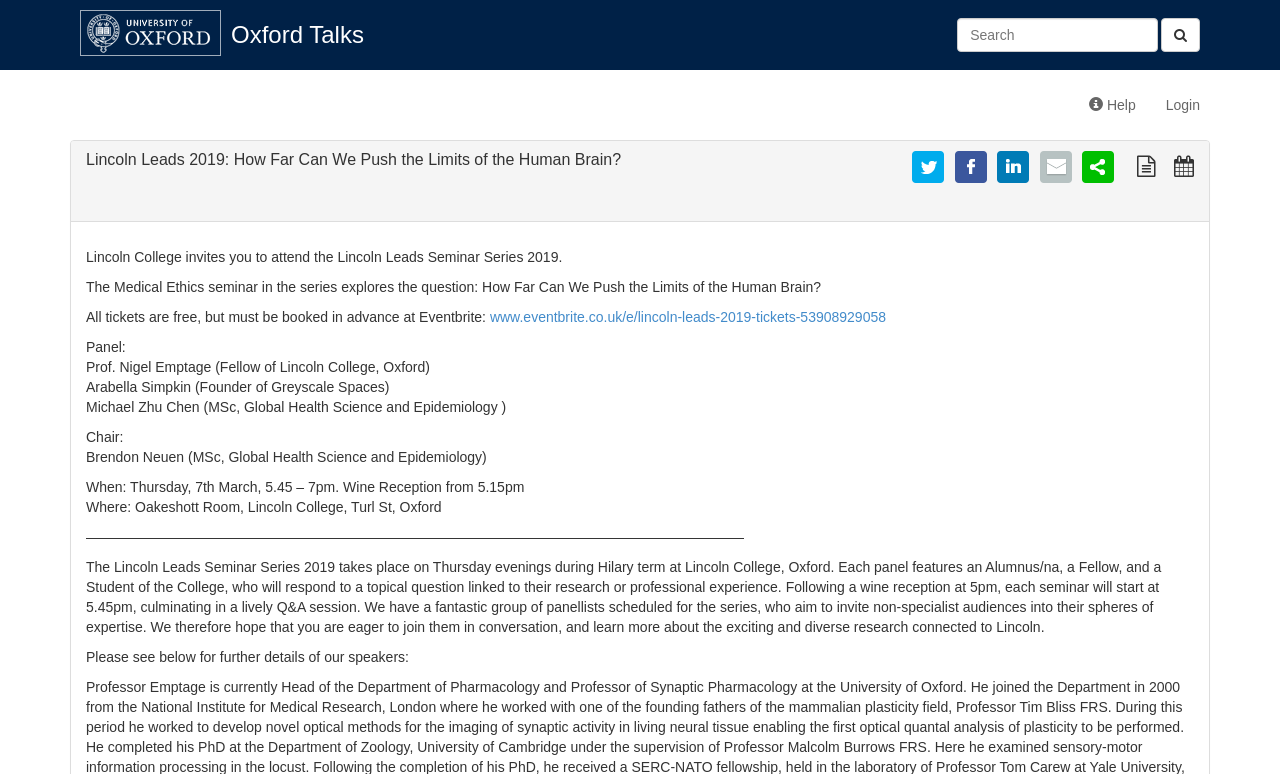Determine the bounding box coordinates of the clickable region to carry out the instruction: "Book tickets on Eventbrite".

[0.383, 0.399, 0.692, 0.42]